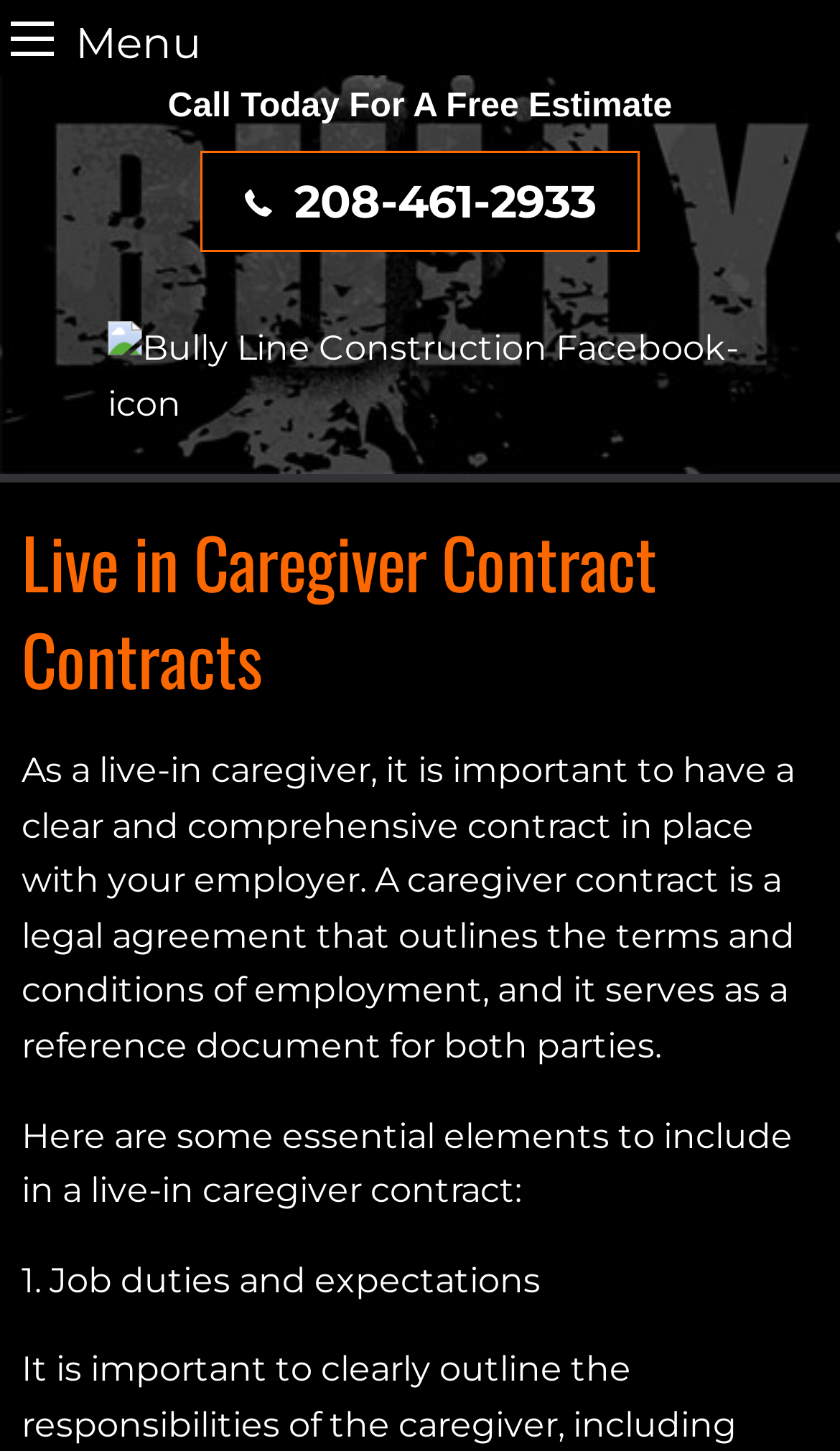Determine the primary headline of the webpage.

Live in Caregiver Contract Contracts